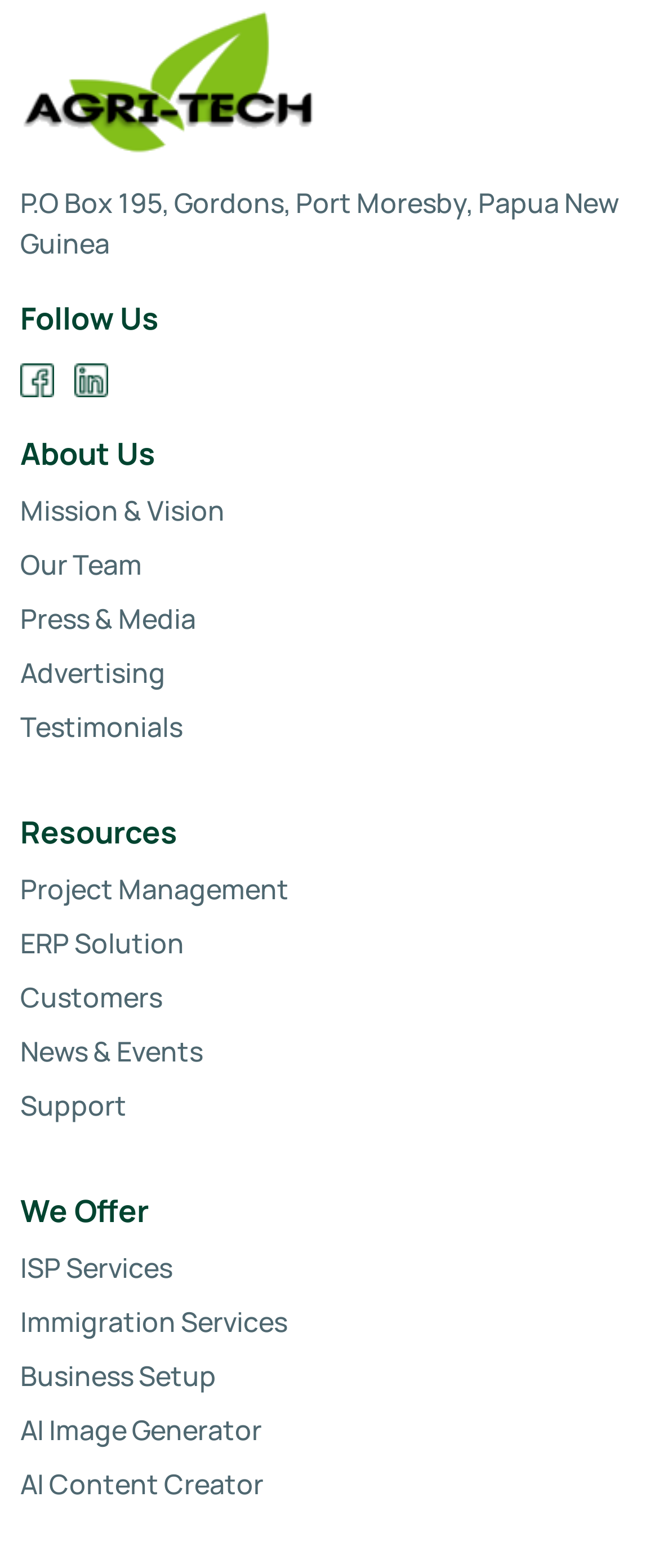Can you find the bounding box coordinates for the element to click on to achieve the instruction: "Learn about Agri-Tech Organics (PNG) Limited's mission and vision"?

[0.031, 0.312, 0.341, 0.338]